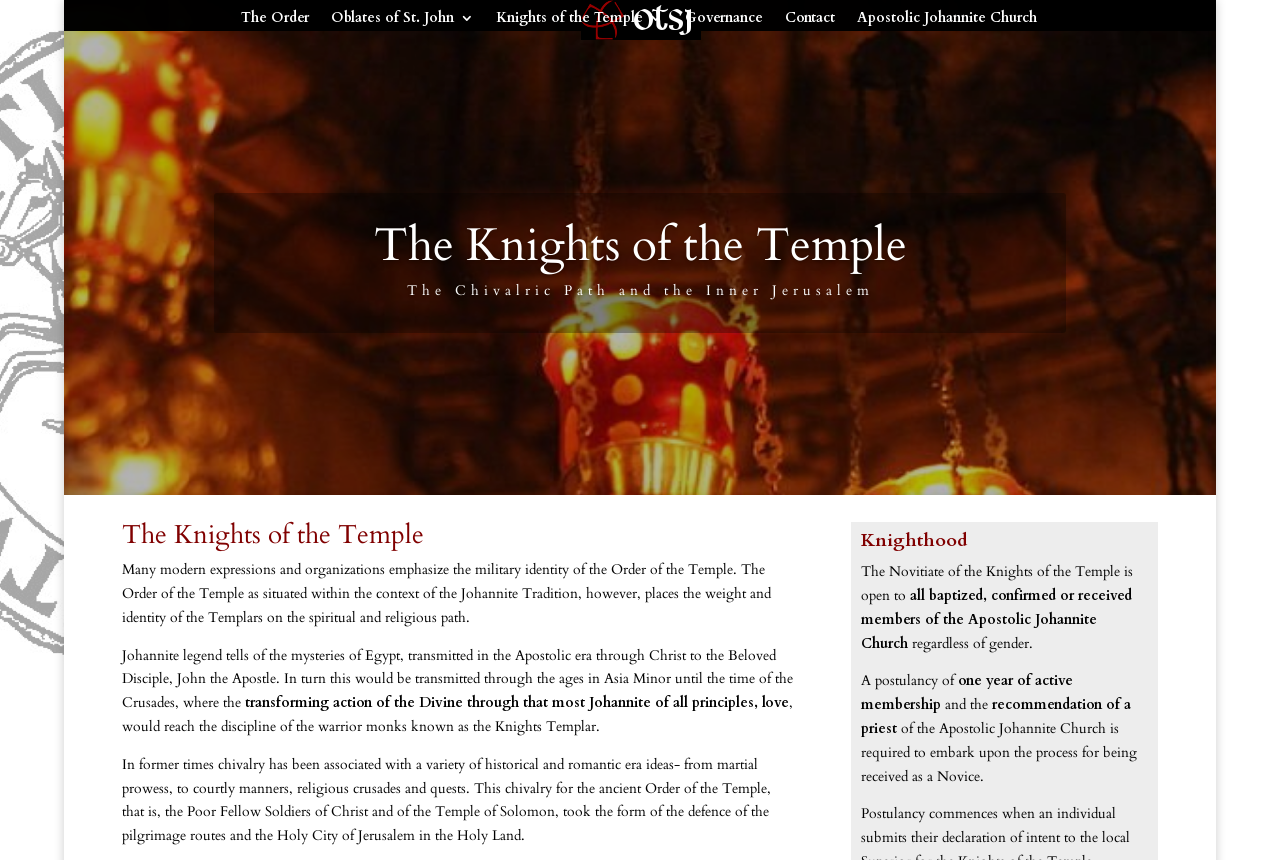What is the name of the church mentioned?
Please provide a single word or phrase based on the screenshot.

Apostolic Johannite Church